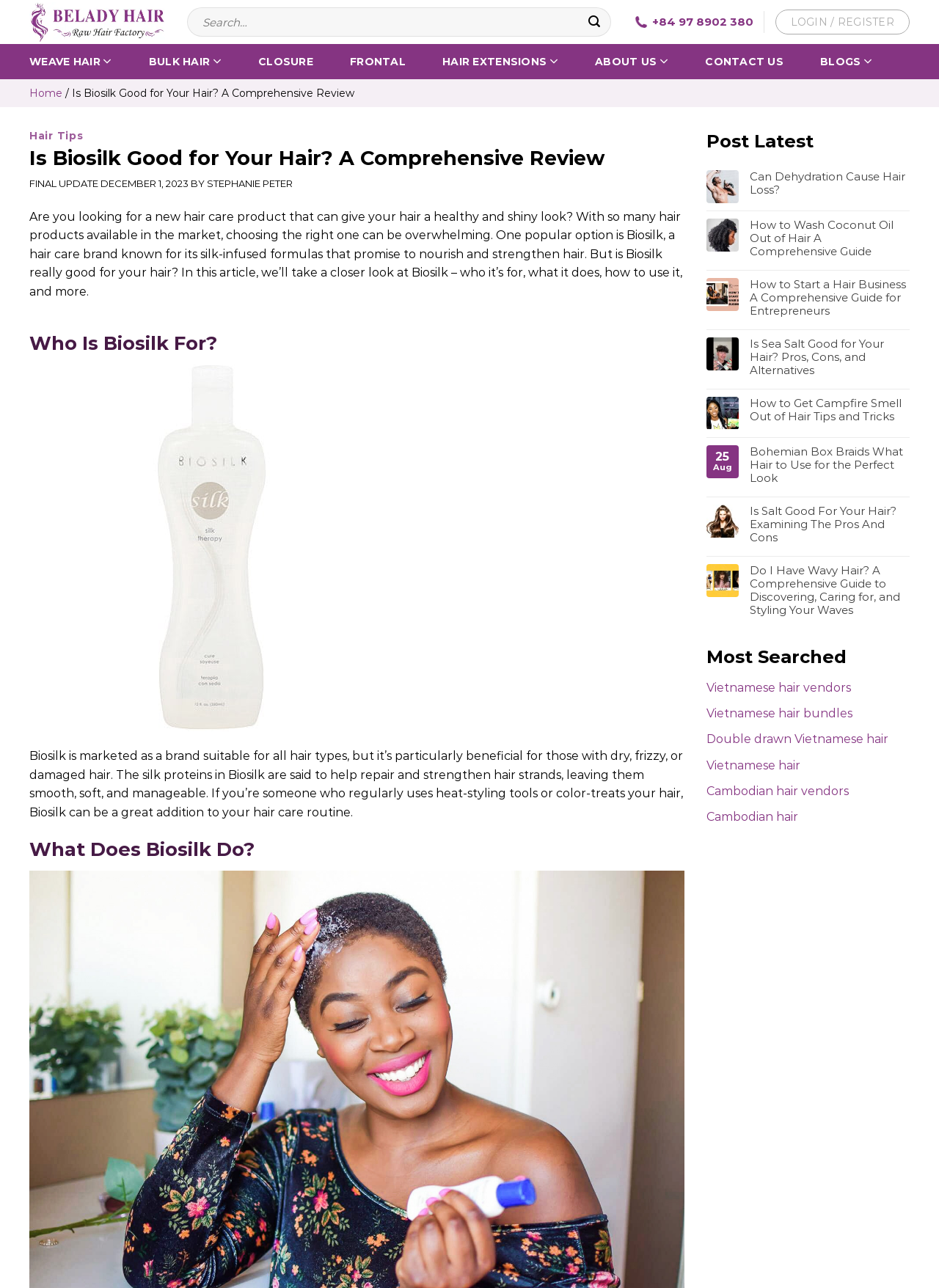Explain the features and main sections of the webpage comprehensively.

This webpage is a comprehensive review of Biosilk hair care products, titled "Is Biosilk Good For Your Hair? A Comprehensive Review" by Belady Hair Factory. At the top left corner, there is a logo of Belady Hair Factory, which is also a link. Next to it, there is a search bar with a submit button. On the top right corner, there are several links, including "LOGIN / REGISTER", phone number, and social media links.

The main content of the webpage is divided into sections, starting with a brief introduction to Biosilk and its benefits for hair care. The introduction is followed by a series of headings, including "Who Is Biosilk For?", "What Does Biosilk Do?", and others. Each section provides detailed information about Biosilk, including its suitability for different hair types, its benefits, and how to use it.

On the right side of the webpage, there is a section titled "Post Latest" that lists several recent articles related to hair care, including "Can Dehydration Cause Hair Loss?", "How to Wash Coconut Oil Out of Hair A Comprehensive Guide", and others. Below this section, there is a list of popular search terms, including "Vietnamese hair vendors", "Vietnamese hair bundles", and others.

At the bottom of the webpage, there is a link to go back to the top of the page. Overall, the webpage provides a comprehensive review of Biosilk hair care products and offers additional resources and information related to hair care.